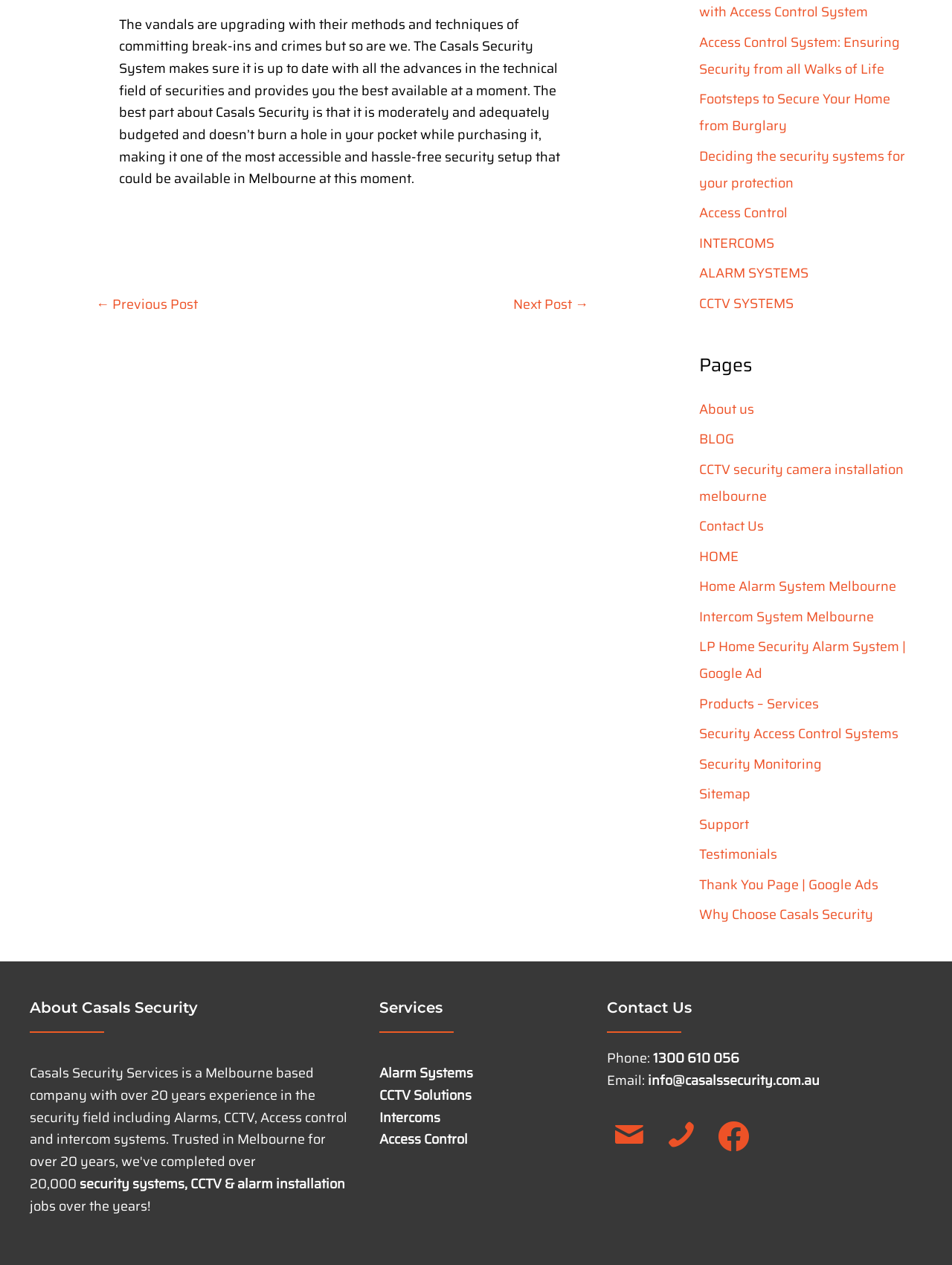What is the phone number provided for contact?
Provide a concise answer using a single word or phrase based on the image.

1300 610 056